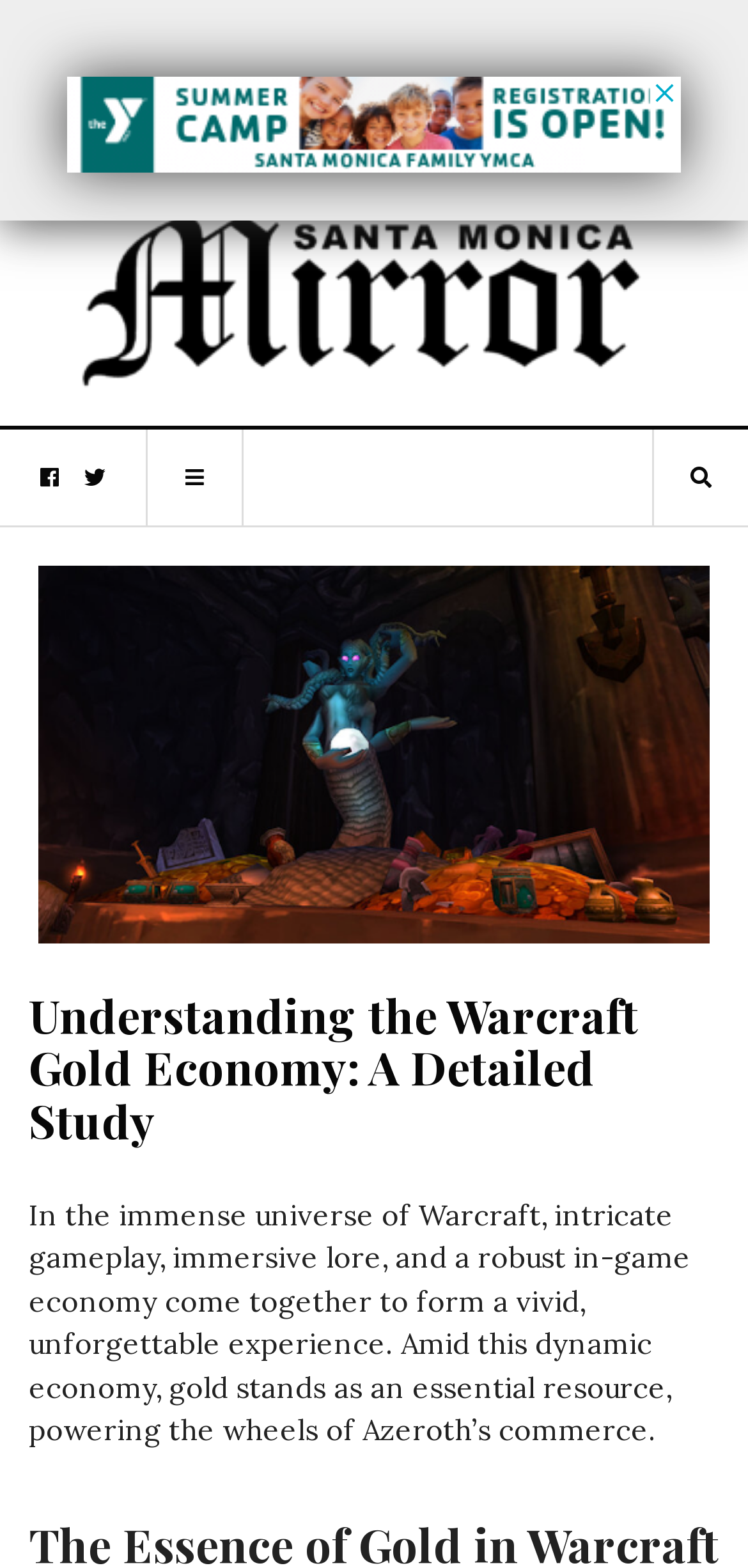What is the essential resource in Azeroth's commerce?
Using the information from the image, answer the question thoroughly.

According to the static text on the webpage, 'gold stands as an essential resource, powering the wheels of Azeroth’s commerce.' This statement explicitly identifies gold as the essential resource in Azeroth's commerce.